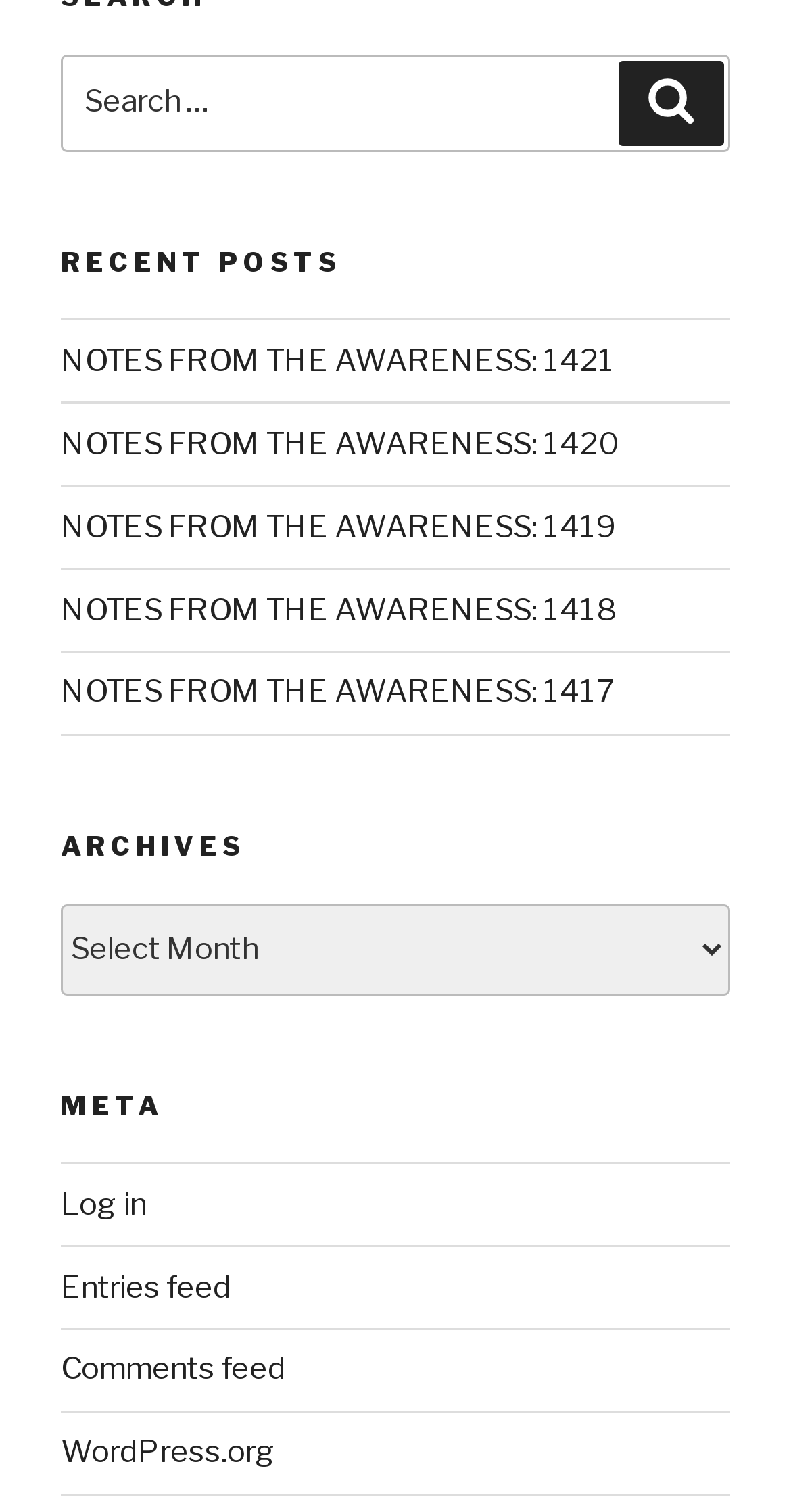How many meta links are there?
Give a thorough and detailed response to the question.

I counted the number of links under the 'Meta' heading, which are 'Log in', 'Entries feed', 'Comments feed', and 'WordPress.org', so there are 4 meta links.